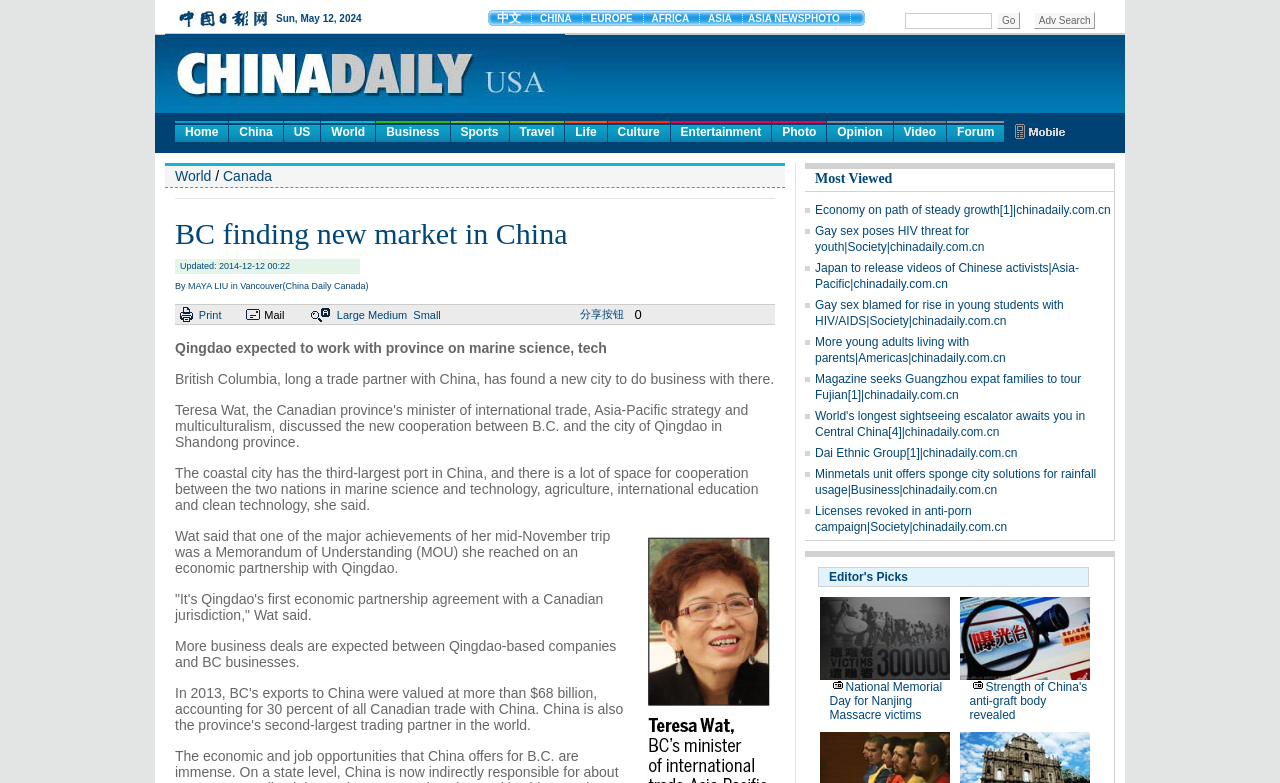Please give a succinct answer using a single word or phrase:
What are some potential areas of cooperation between BC and Qingdao?

marine science, tech, agriculture, education, clean tech